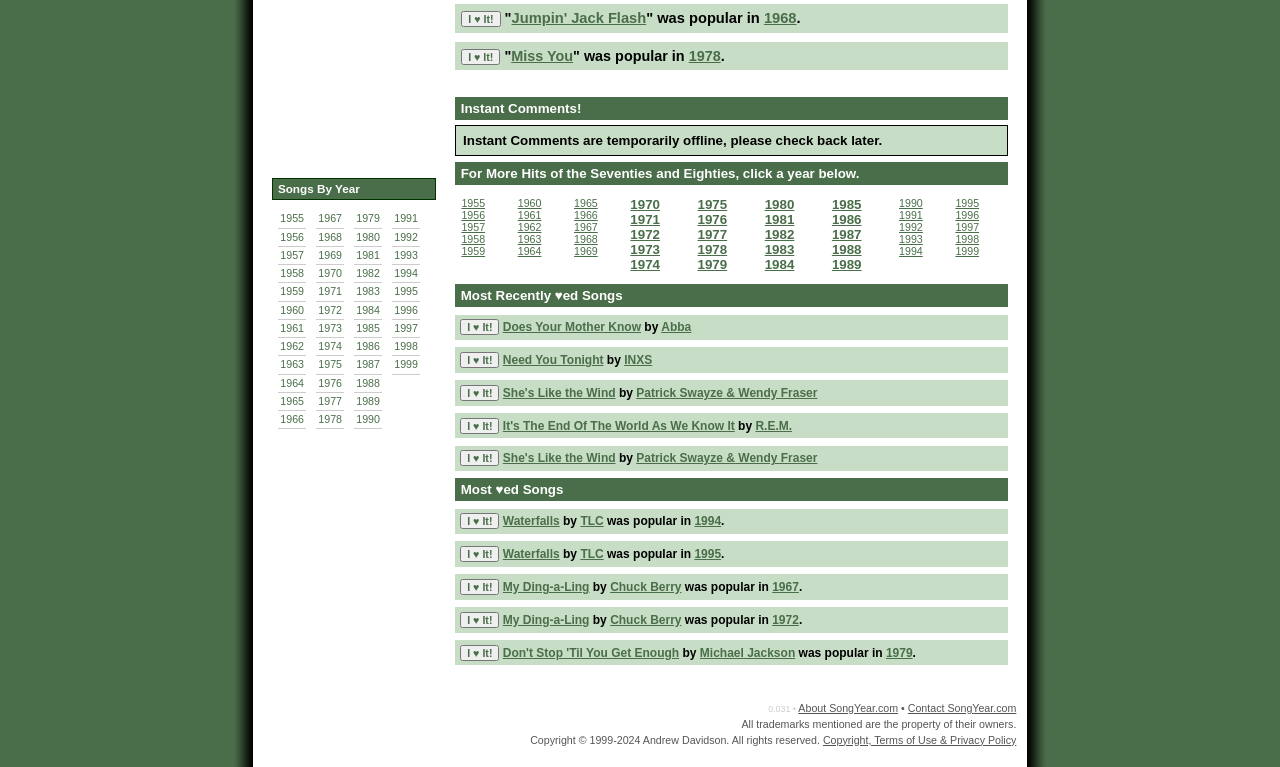Identify the bounding box of the HTML element described as: "I ♥ It!".

[0.36, 0.712, 0.39, 0.733]